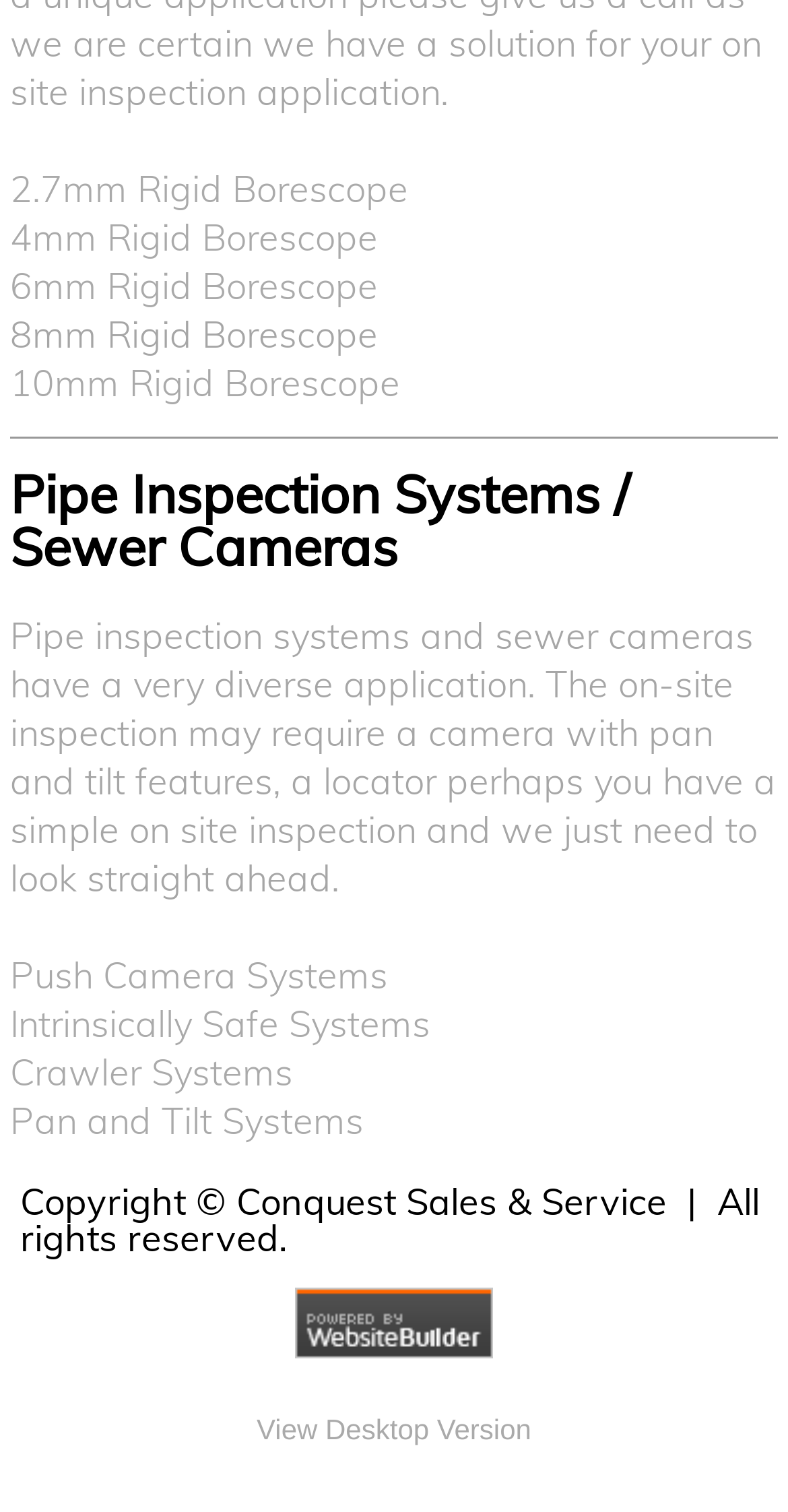Find the UI element described as: "Pan and Tilt Systems" and predict its bounding box coordinates. Ensure the coordinates are four float numbers between 0 and 1, [left, top, right, bottom].

[0.013, 0.723, 0.462, 0.757]